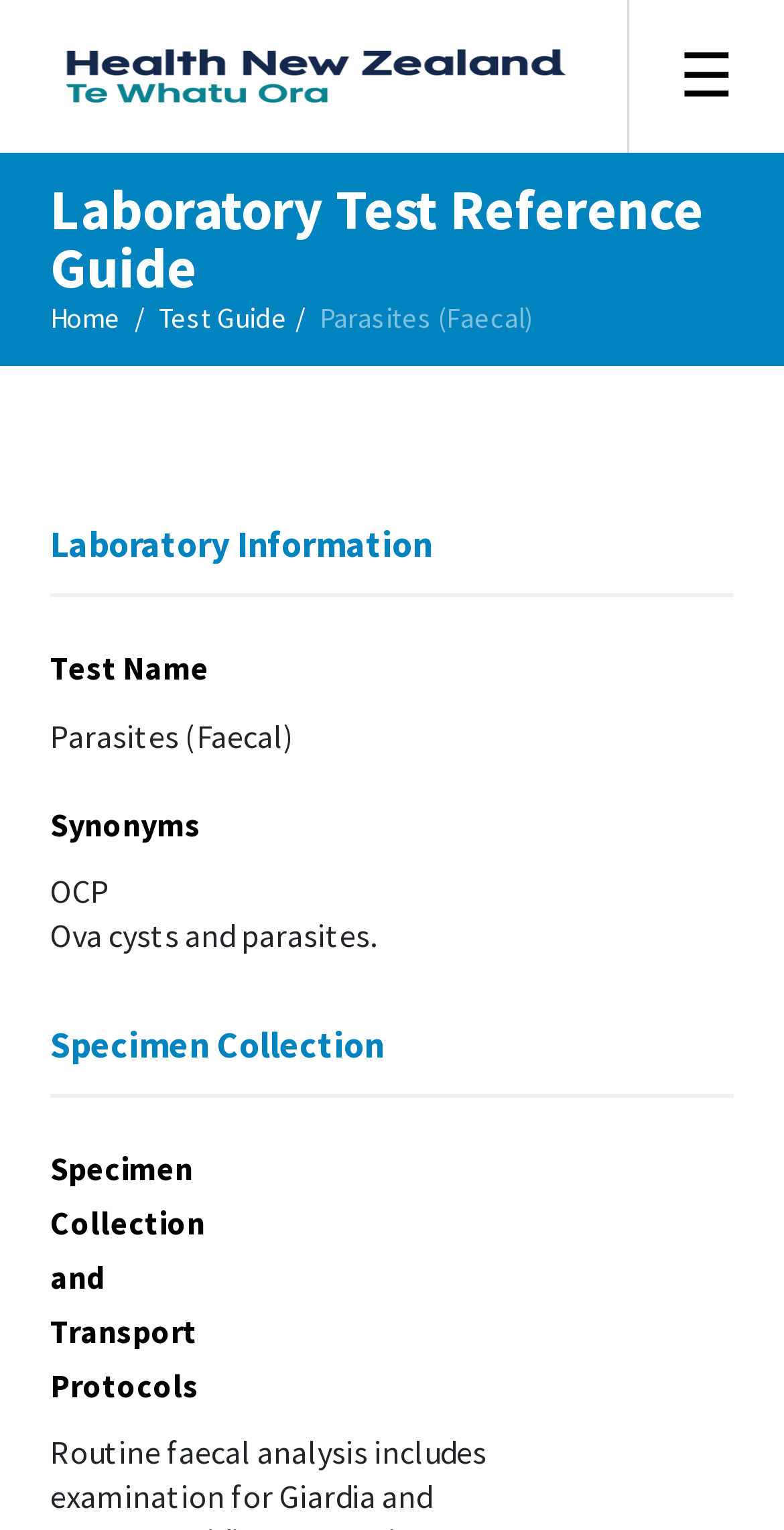Determine the bounding box for the described UI element: "Home".

[0.064, 0.195, 0.154, 0.219]